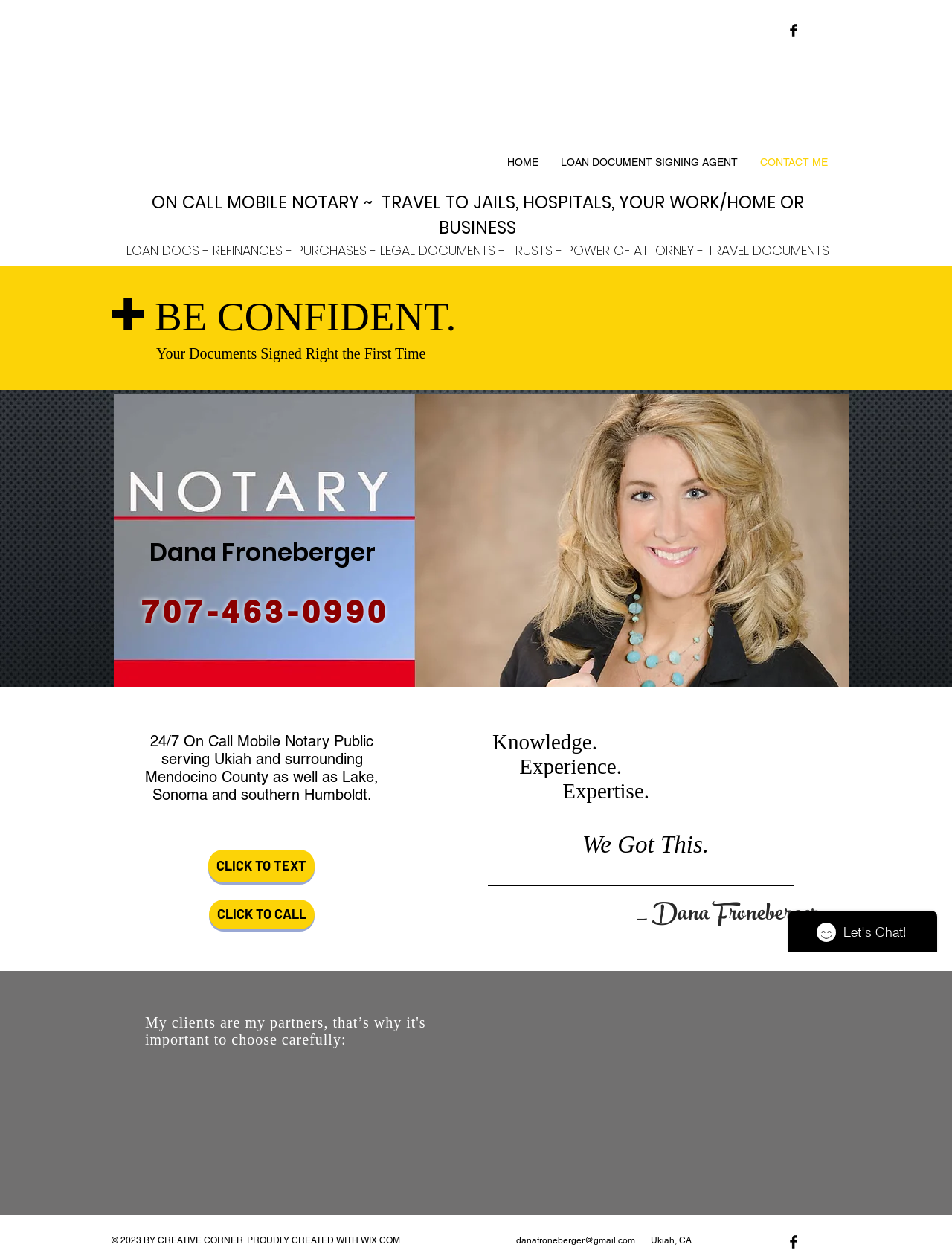Identify the bounding box coordinates of the section to be clicked to complete the task described by the following instruction: "Click the WIX.COM link". The coordinates should be four float numbers between 0 and 1, formatted as [left, top, right, bottom].

[0.379, 0.988, 0.42, 0.996]